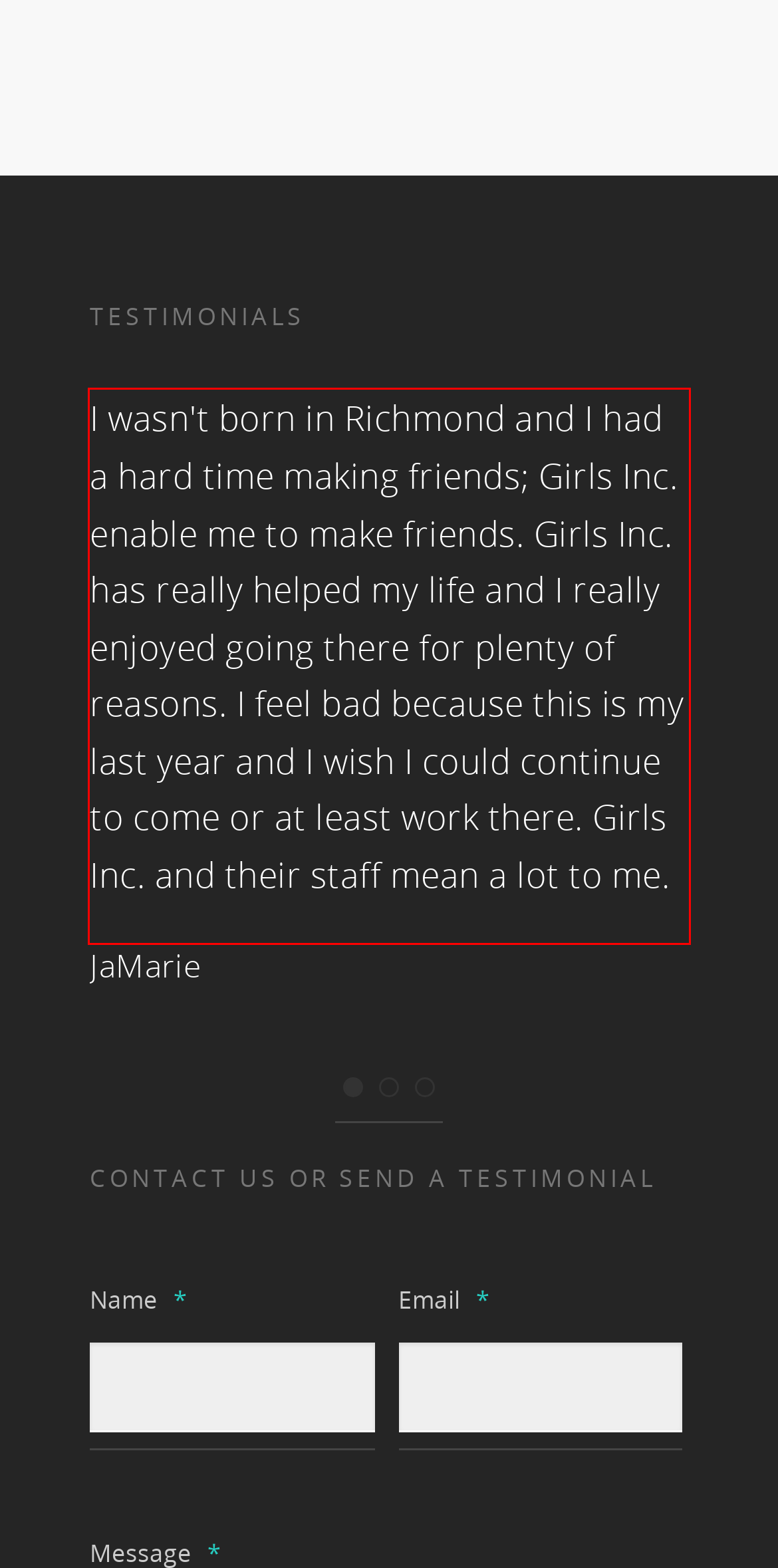Given a webpage screenshot, locate the red bounding box and extract the text content found inside it.

I wasn't born in Richmond and I had a hard time making friends; Girls Inc. enable me to make friends. Girls Inc. has really helped my life and I really enjoyed going there for plenty of reasons. I feel bad because this is my last year and I wish I could continue to come or at least work there. Girls Inc. and their staff mean a lot to me.